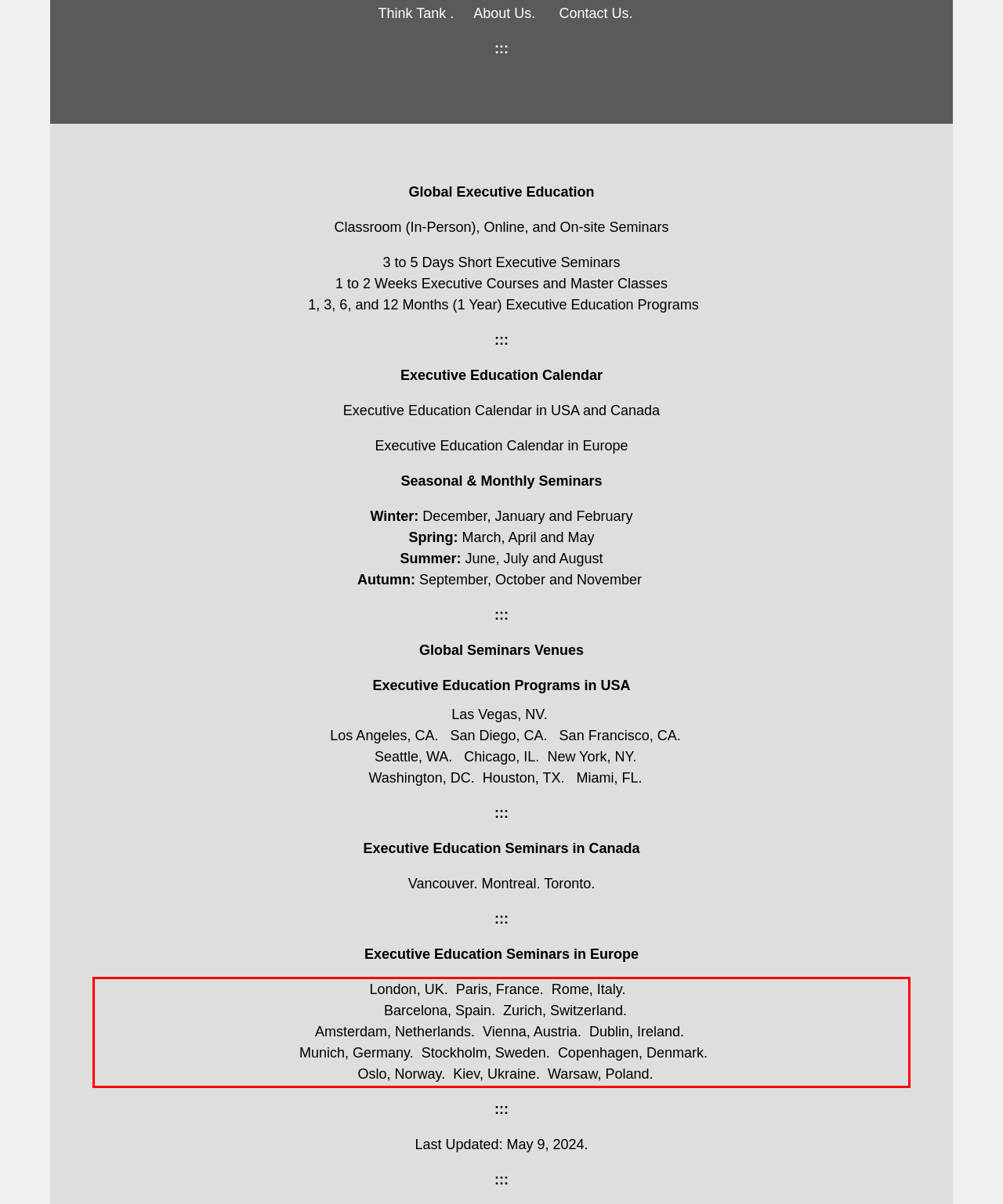Using the provided screenshot of a webpage, recognize the text inside the red rectangle bounding box by performing OCR.

London, UK. Paris, France. Rome, Italy. Barcelona, Spain. Zurich, Switzerland. Amsterdam, Netherlands. Vienna, Austria. Dublin, Ireland. Munich, Germany. Stockholm, Sweden. Copenhagen, Denmark. Oslo, Norway. Kiev, Ukraine. Warsaw, Poland.